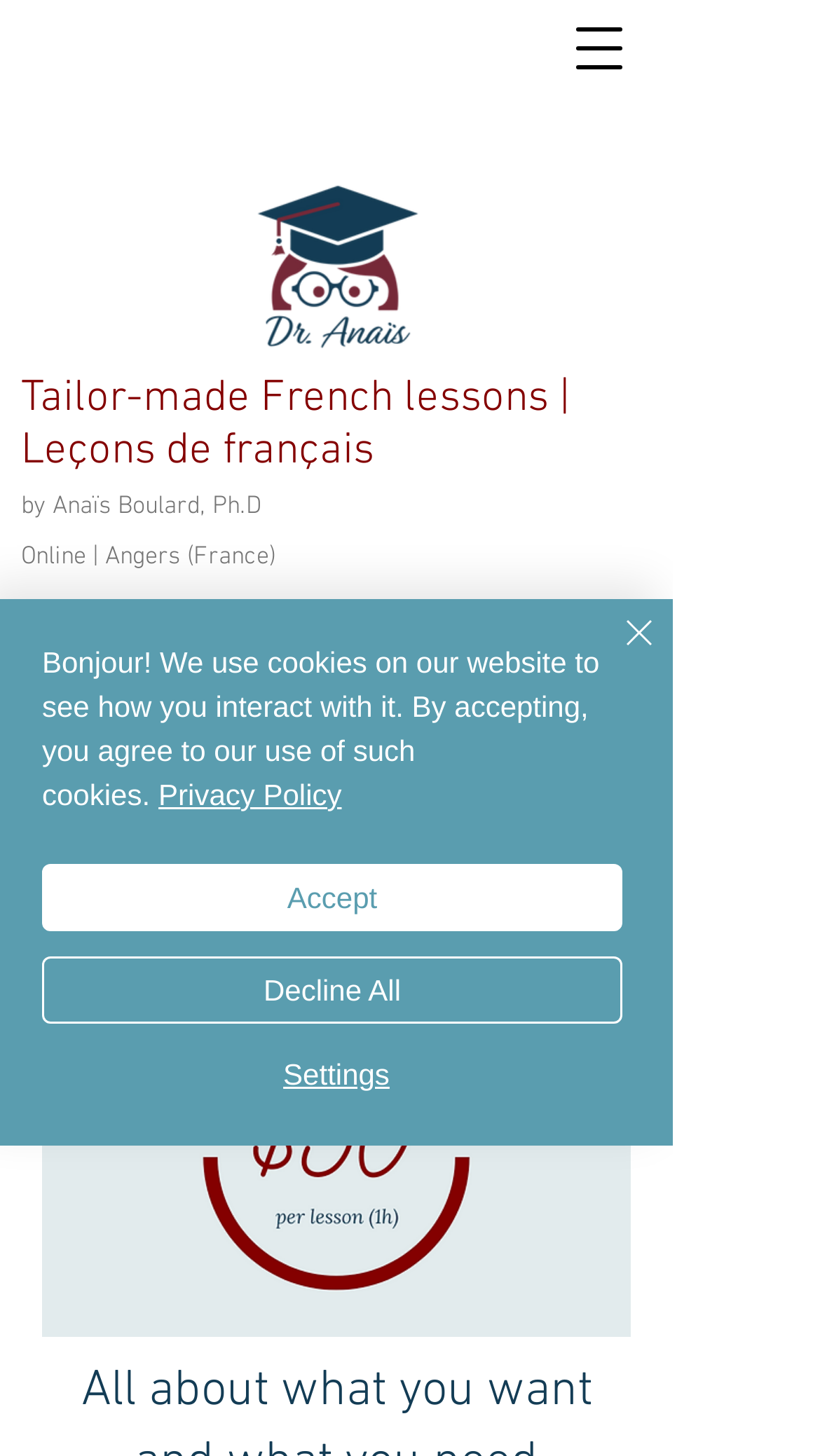Highlight the bounding box coordinates of the element that should be clicked to carry out the following instruction: "Learn more about private French lessons". The coordinates must be given as four float numbers ranging from 0 to 1, i.e., [left, top, right, bottom].

[0.026, 0.256, 0.795, 0.397]